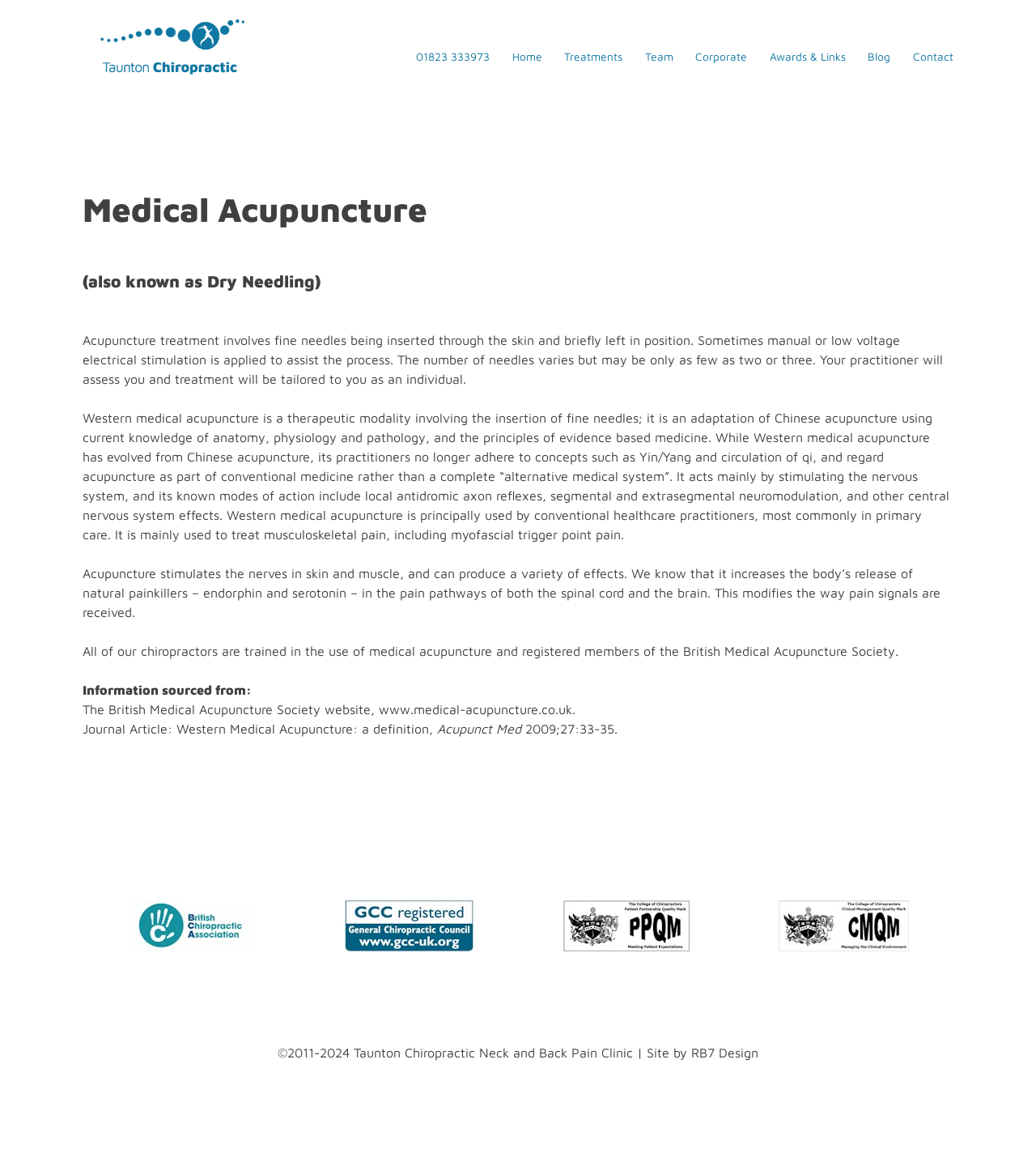Answer succinctly with a single word or phrase:
How many links are present in the navigation menu?

7